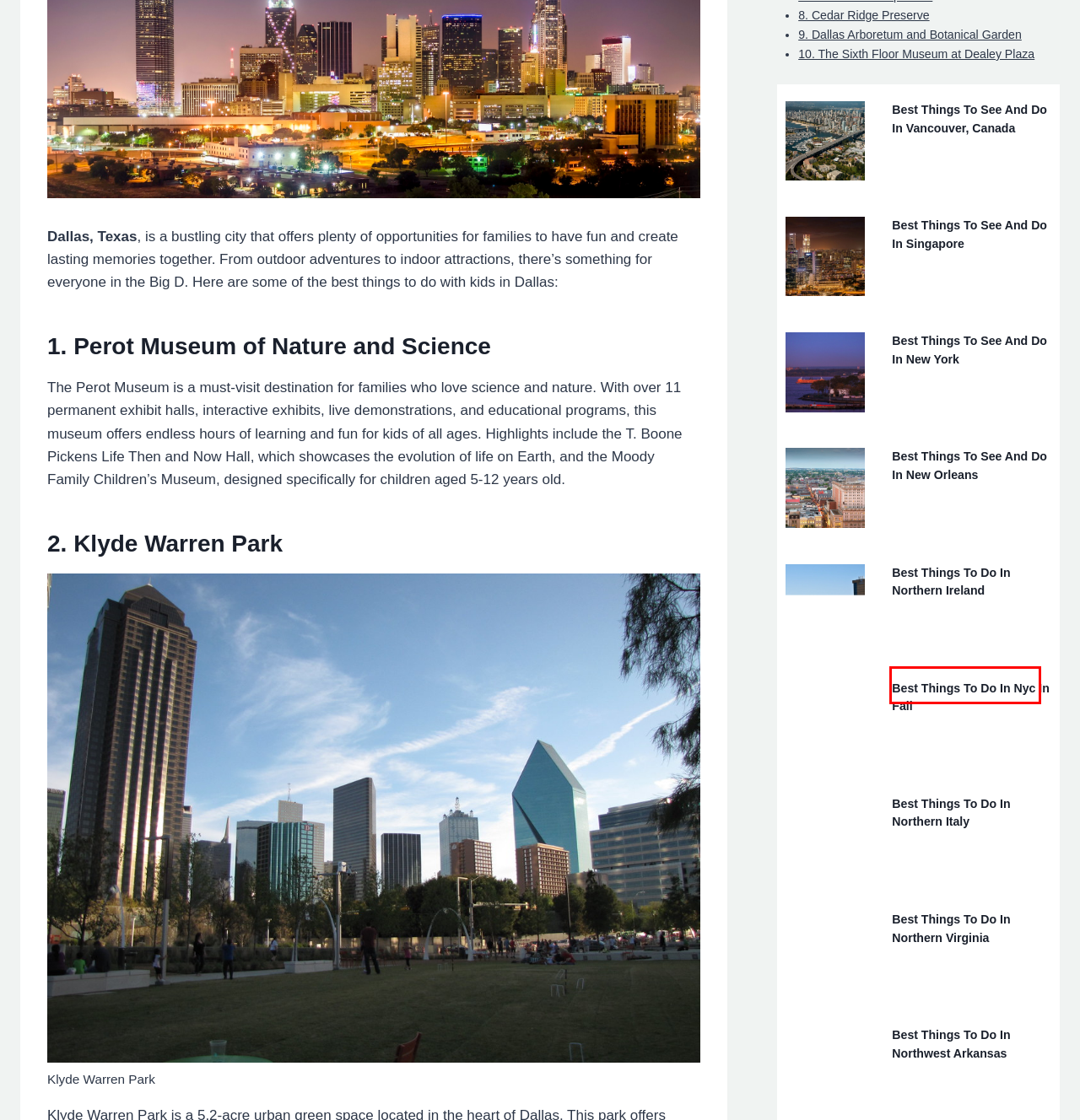Look at the screenshot of a webpage that includes a red bounding box around a UI element. Select the most appropriate webpage description that matches the page seen after clicking the highlighted element. Here are the candidates:
A. Best Things To Do In Northern Virginia - KryptonTravel
B. Best Things To See And Do In Singapore - KryptonTravel
C. Best Things To Do In Nyc In Fall - KryptonTravel
D. Best Things To Do In Northwest Arkansas - KryptonTravel
E. Best Things To Do In Northern Ireland - KryptonTravel
F. Best Things To See And Do In New York - KryptonTravel
G. Best Things To See And Do In New Orleans - KryptonTravel
H. Best Things To See And Do In Vancouver, Canada - KryptonTravel

C